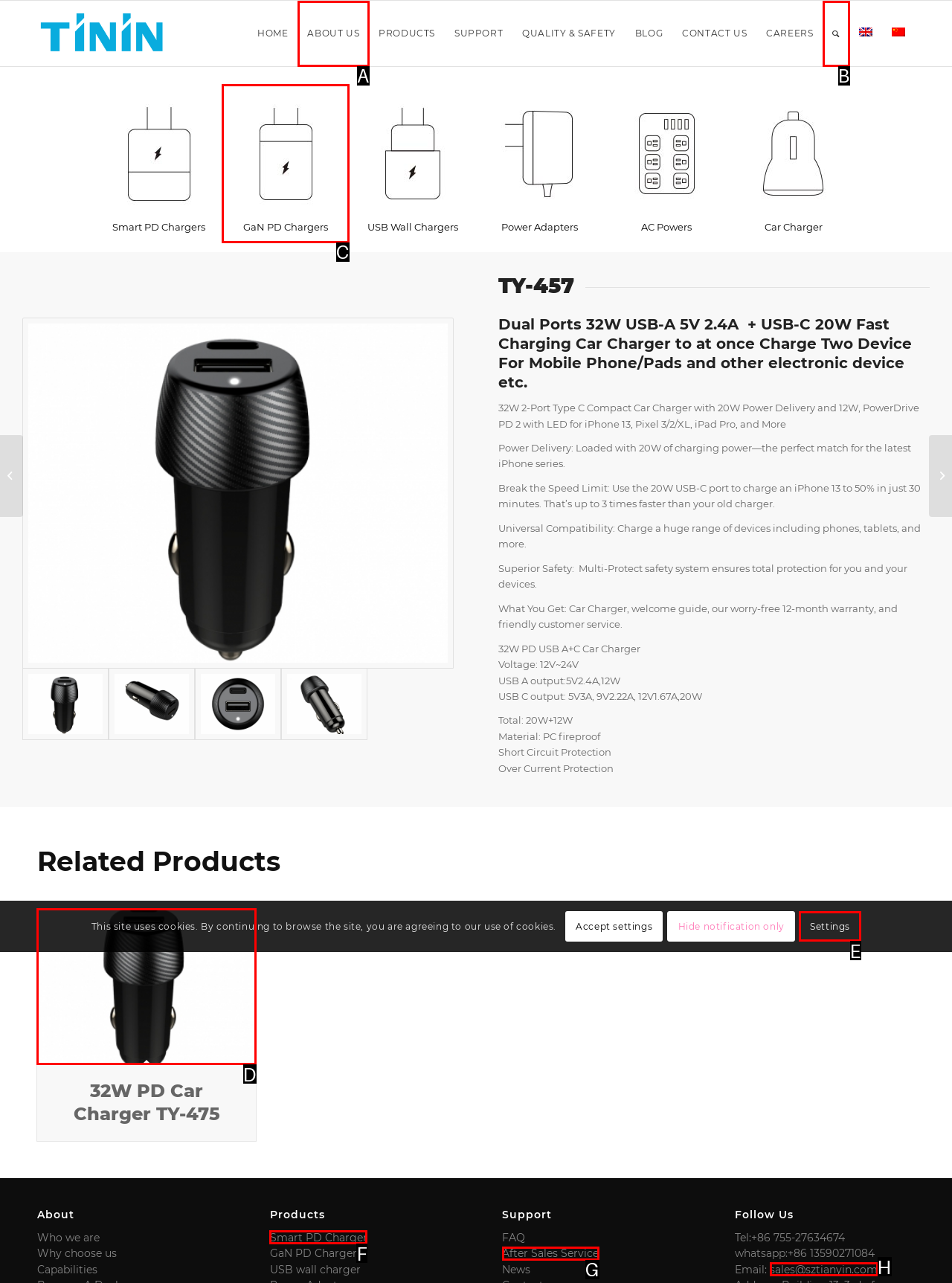Identify the correct HTML element to click for the task: View 32W PD Car Charger TY-475 product details. Provide the letter of your choice.

D